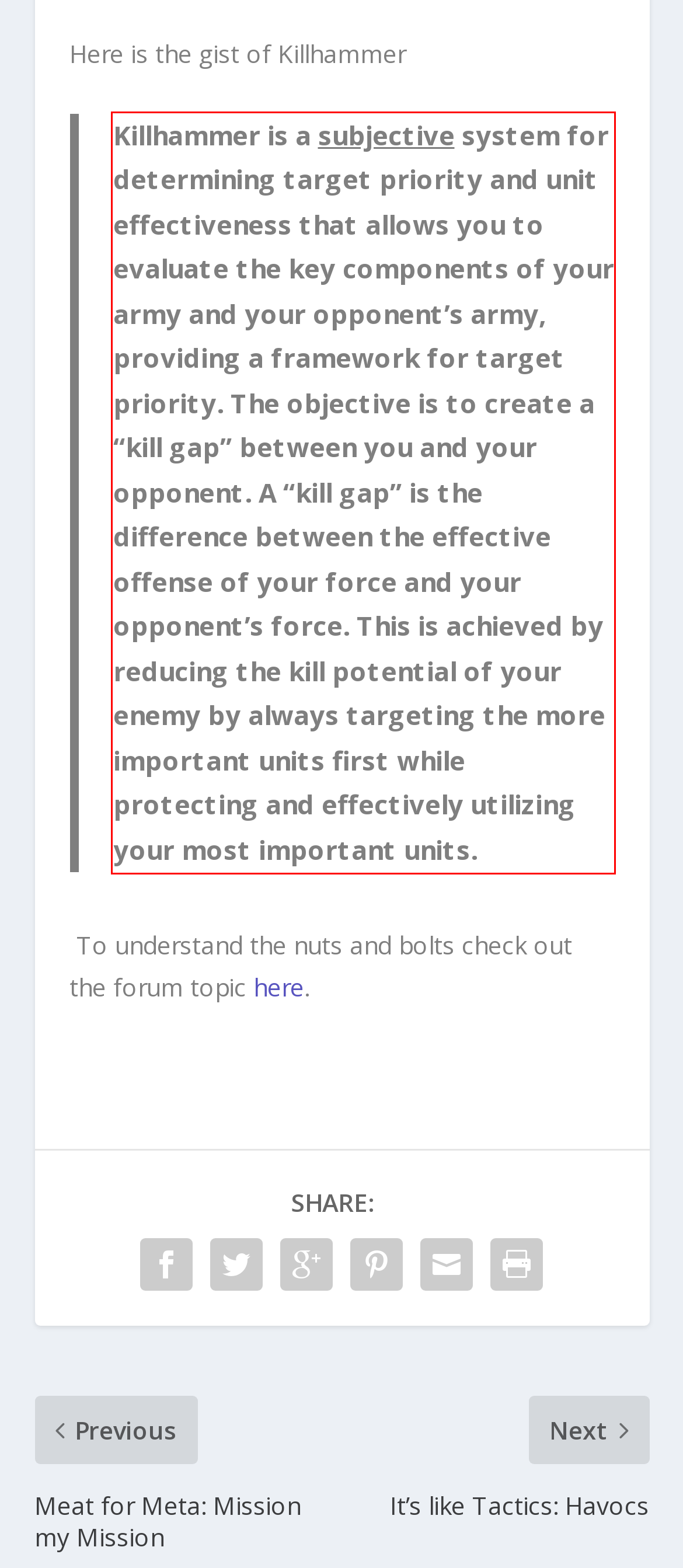Given a screenshot of a webpage with a red bounding box, please identify and retrieve the text inside the red rectangle.

Killhammer is a subjective system for determining target priority and unit effectiveness that allows you to evaluate the key components of your army and your opponent’s army, providing a framework for target priority. The objective is to create a “kill gap” between you and your opponent. A “kill gap” is the difference between the effective offense of your force and your opponent’s force. This is achieved by reducing the kill potential of your enemy by always targeting the more important units first while protecting and effectively utilizing your most important units.